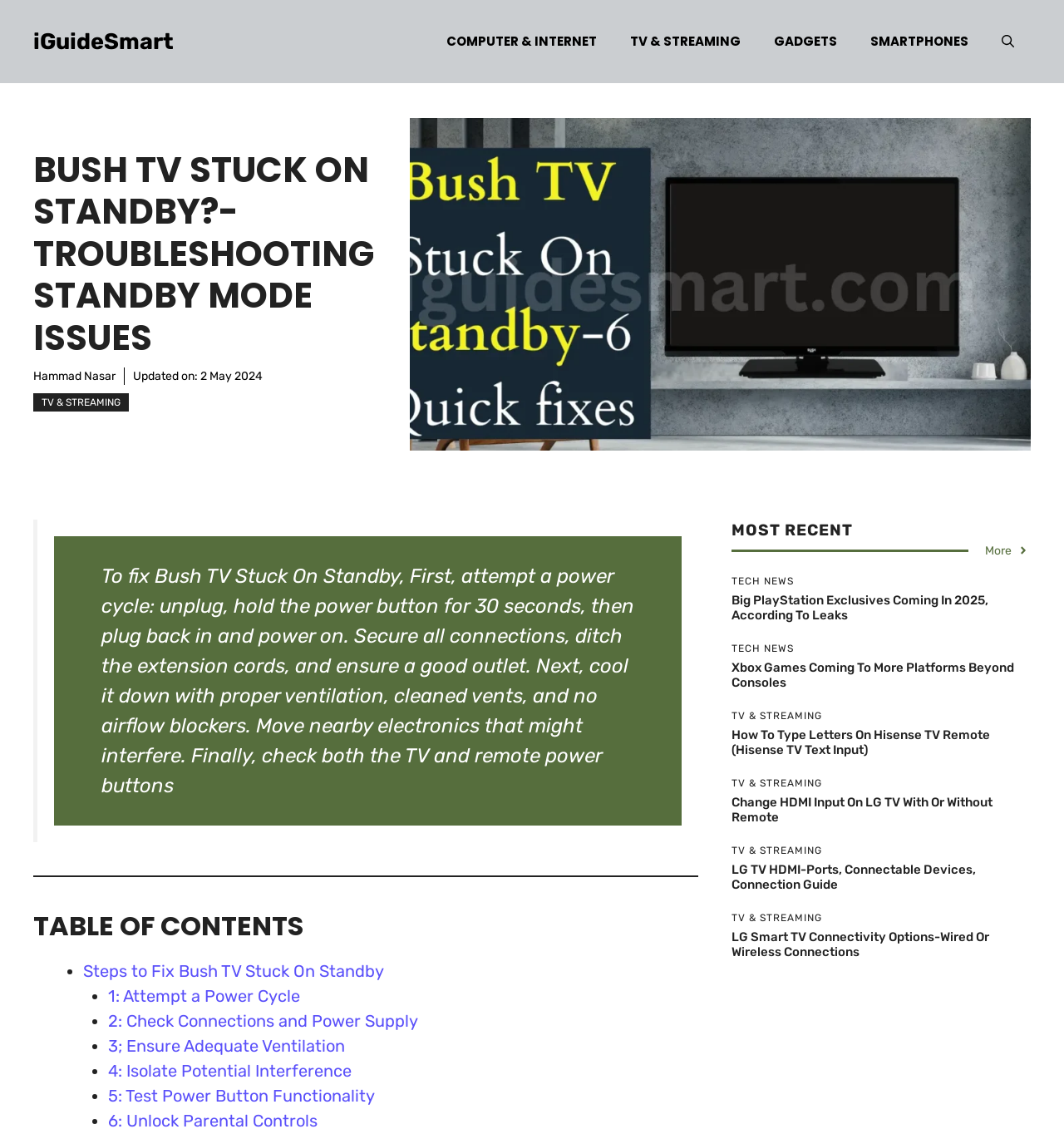What type of content is displayed in the right-hand sidebar?
Please provide a single word or phrase based on the screenshot.

Tech news and TV/streaming articles